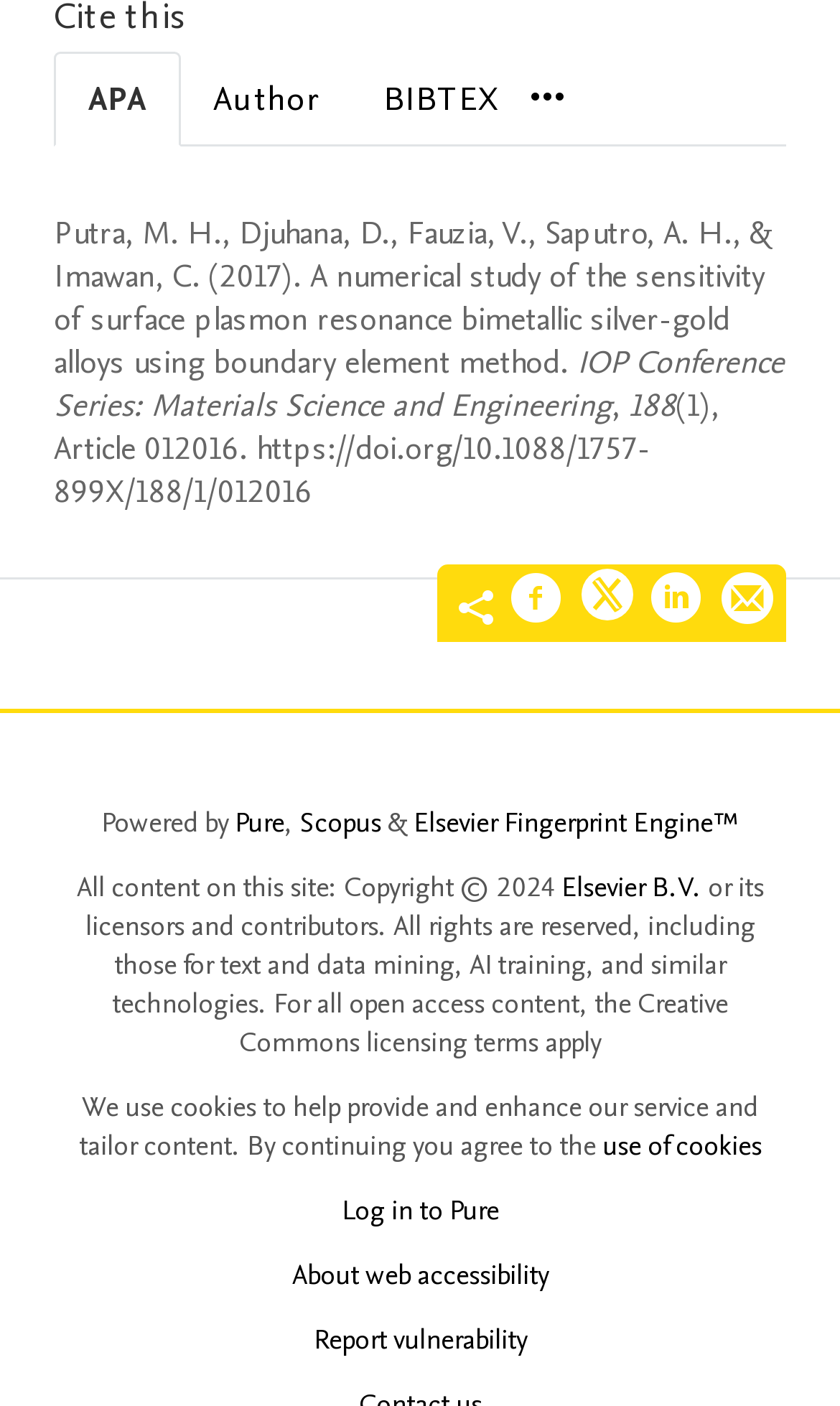What is the DOI of the cited article? Based on the screenshot, please respond with a single word or phrase.

https://doi.org/10.1088/1757-899X/188/1/012016